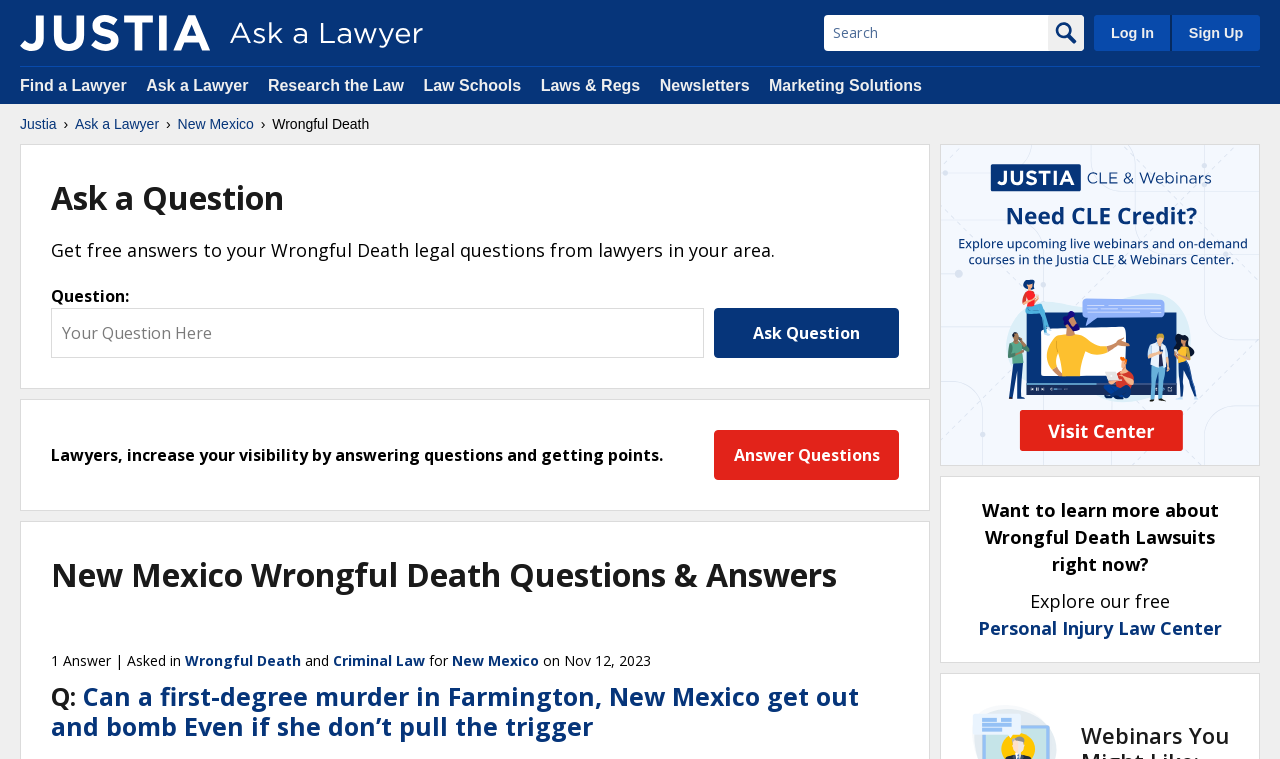Illustrate the webpage's structure and main components comprehensively.

This webpage is about New Mexico Wrongful Death Questions and Answers on Justia Ask a Lawyer. At the top left, there is a Justia logo and a search bar with a search button. On the top right, there are links to log in, sign up, and other features like finding a lawyer, asking a lawyer, researching the law, and more.

Below the top section, there is a header with links to Justia, Ask a Lawyer, and New Mexico. The main content starts with a title "Wrongful Death" and a description "Ask a Question" with a text box to input the question and an "Ask Question" button.

There are 11 questions and answers listed on the page, each with a question title, answer, and details like the date asked. The first question is "Can a first-degree murder in Farmington, New Mexico get out and bomb Even if she don’t pull the trigger". 

On the right side of the page, there are two complementary sections. The top one promotes Justia CLE & Webinars Center, and the bottom one encourages users to explore the Personal Injury Law Center.

Throughout the page, there are various links, buttons, and images, but the main focus is on the questions and answers related to New Mexico Wrongful Death.